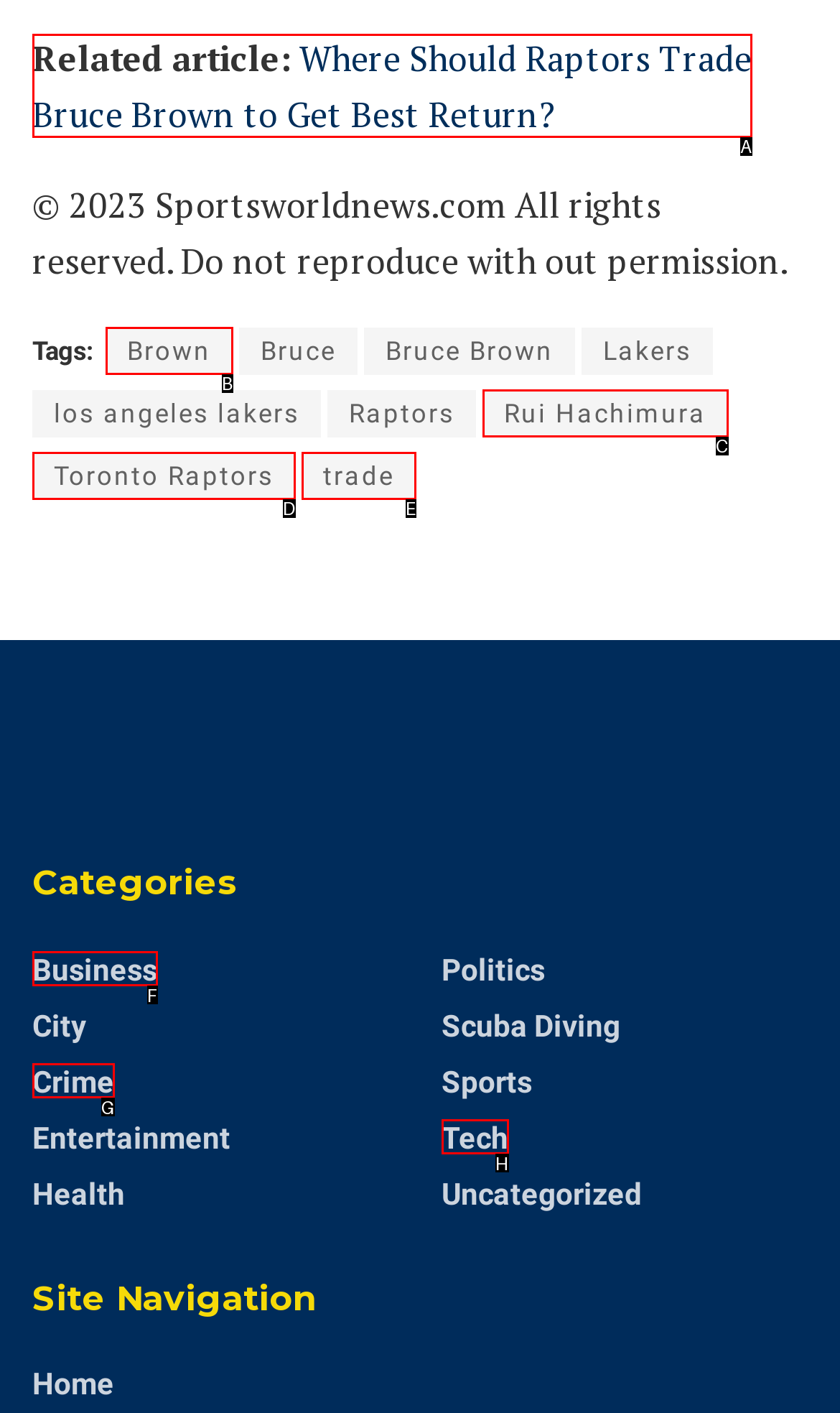Select the letter that aligns with the description: About Us. Answer with the letter of the selected option directly.

None